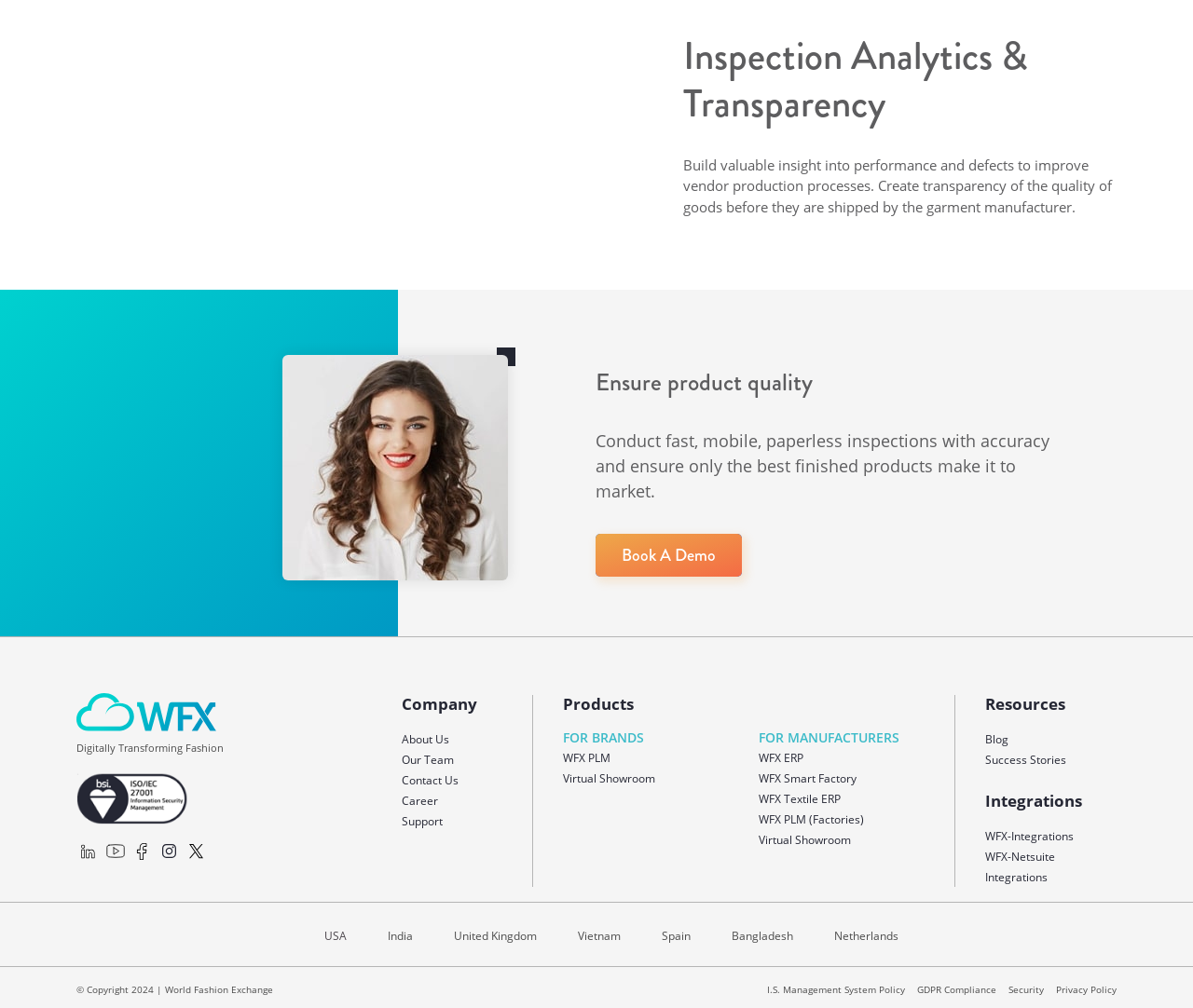Determine the bounding box coordinates of the region I should click to achieve the following instruction: "Book a demo". Ensure the bounding box coordinates are four float numbers between 0 and 1, i.e., [left, top, right, bottom].

[0.499, 0.529, 0.622, 0.572]